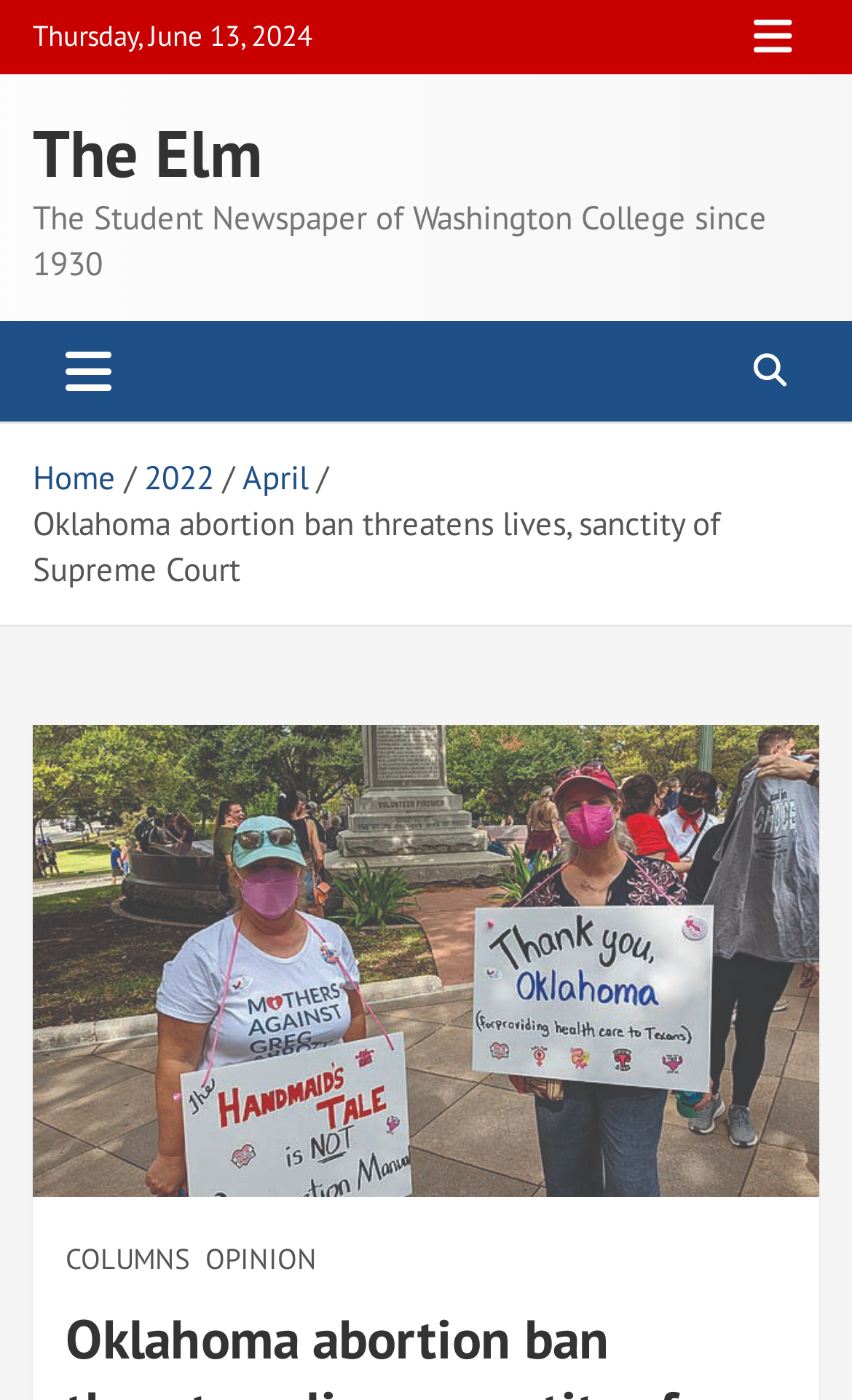Please give the bounding box coordinates of the area that should be clicked to fulfill the following instruction: "Click the responsive menu button". The coordinates should be in the format of four float numbers from 0 to 1, i.e., [left, top, right, bottom].

[0.854, 0.0, 0.962, 0.053]